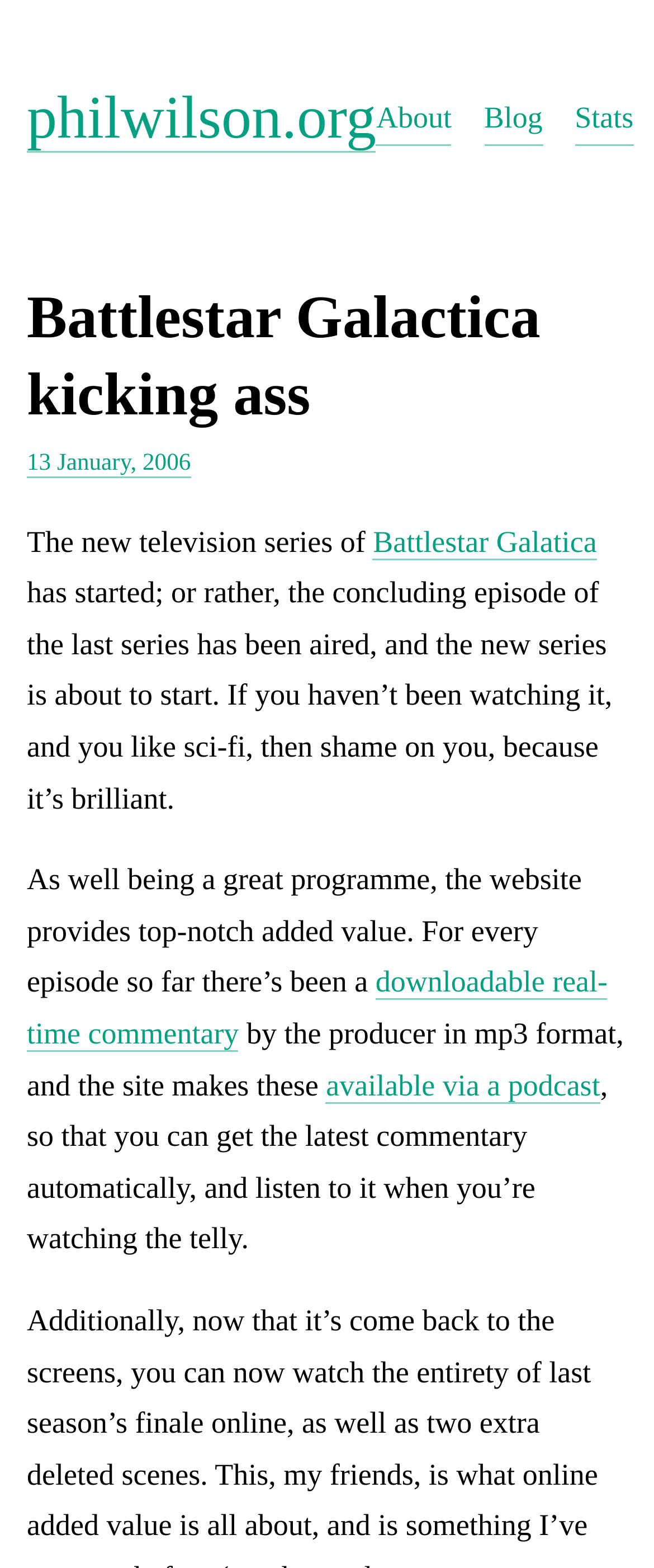Answer the question with a brief word or phrase:
What is the topic of the article on the webpage?

Battlestar Galactica